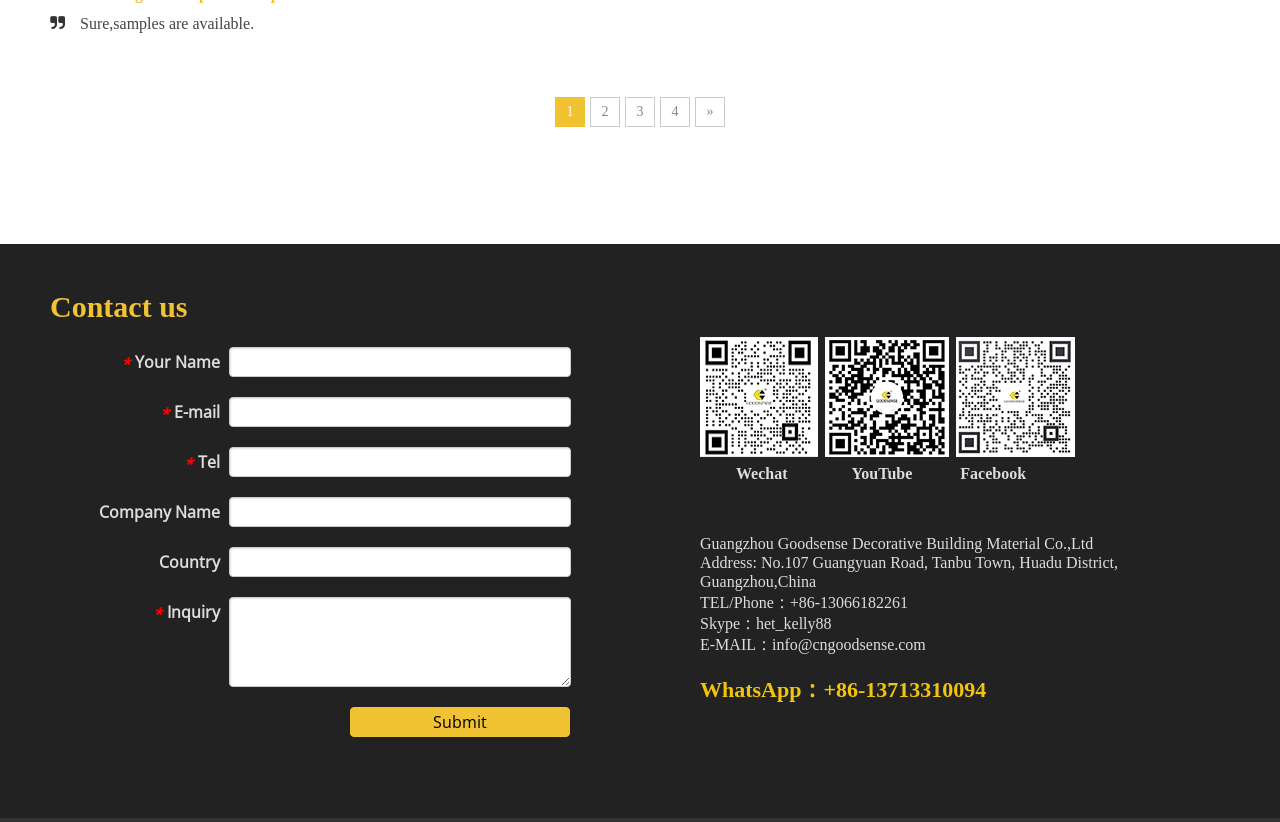What is the company's WeChat information?
Please describe in detail the information shown in the image to answer the question.

The company's WeChat information is located at the bottom of the webpage, under the 'Wechat' text. There is a QR code image, indicating that users can scan the code to connect with the company on WeChat.